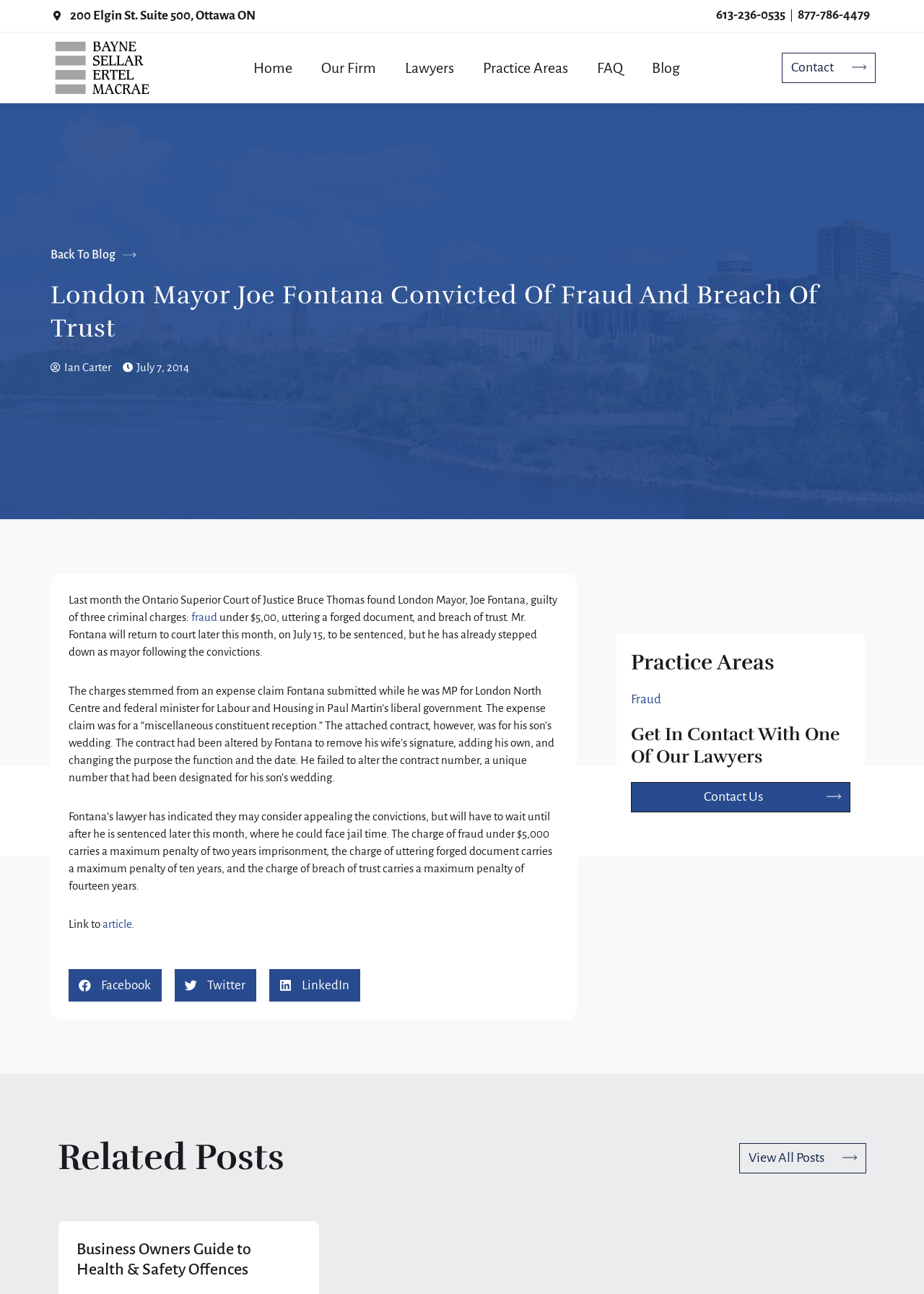Determine the bounding box for the described UI element: "Back To Blog".

[0.055, 0.192, 0.147, 0.204]